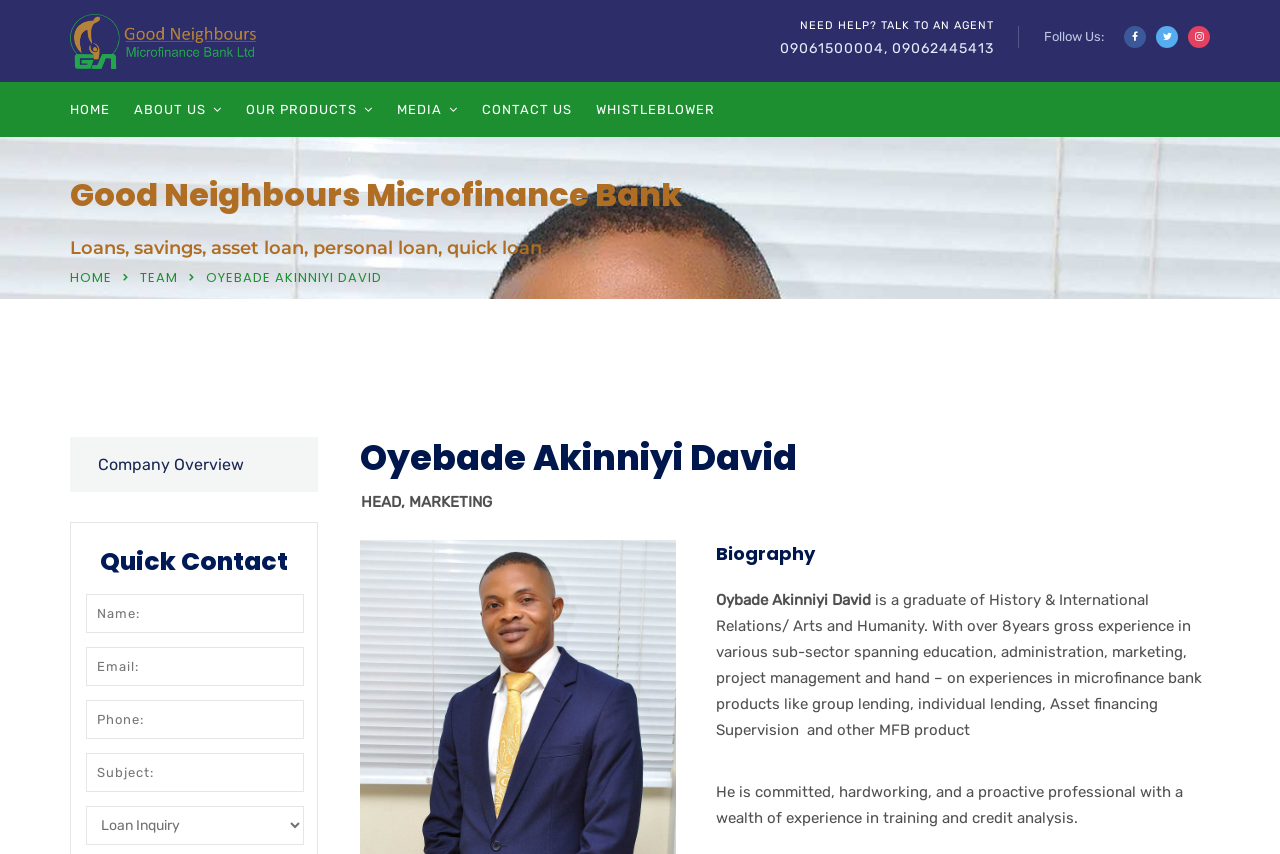Identify the bounding box coordinates for the UI element mentioned here: "Home". Provide the coordinates as four float values between 0 and 1, i.e., [left, top, right, bottom].

[0.055, 0.314, 0.088, 0.336]